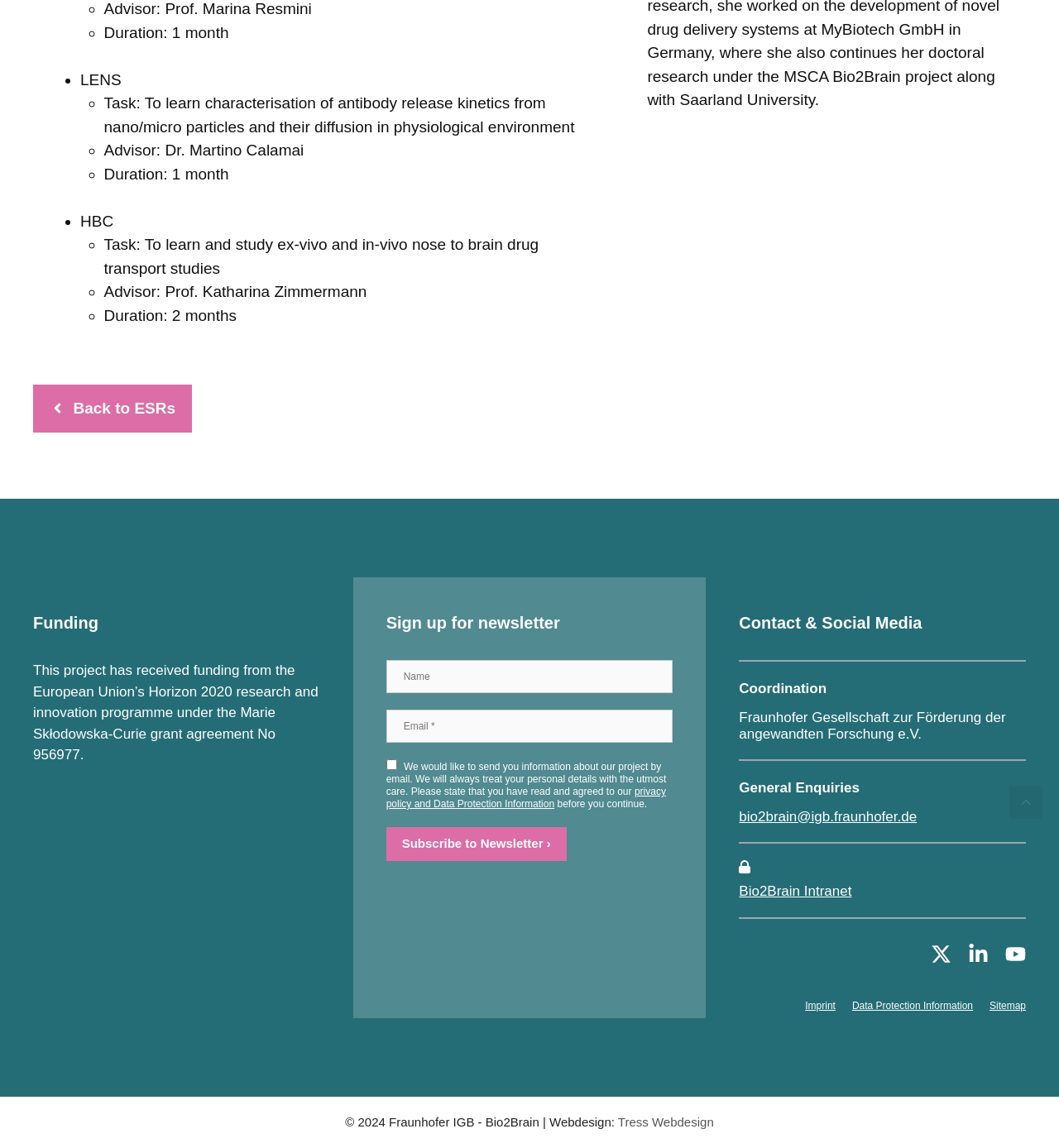Specify the bounding box coordinates of the element's area that should be clicked to execute the given instruction: "Click on the 'Back to ESRs' link". The coordinates should be four float numbers between 0 and 1, i.e., [left, top, right, bottom].

[0.031, 0.335, 0.181, 0.377]